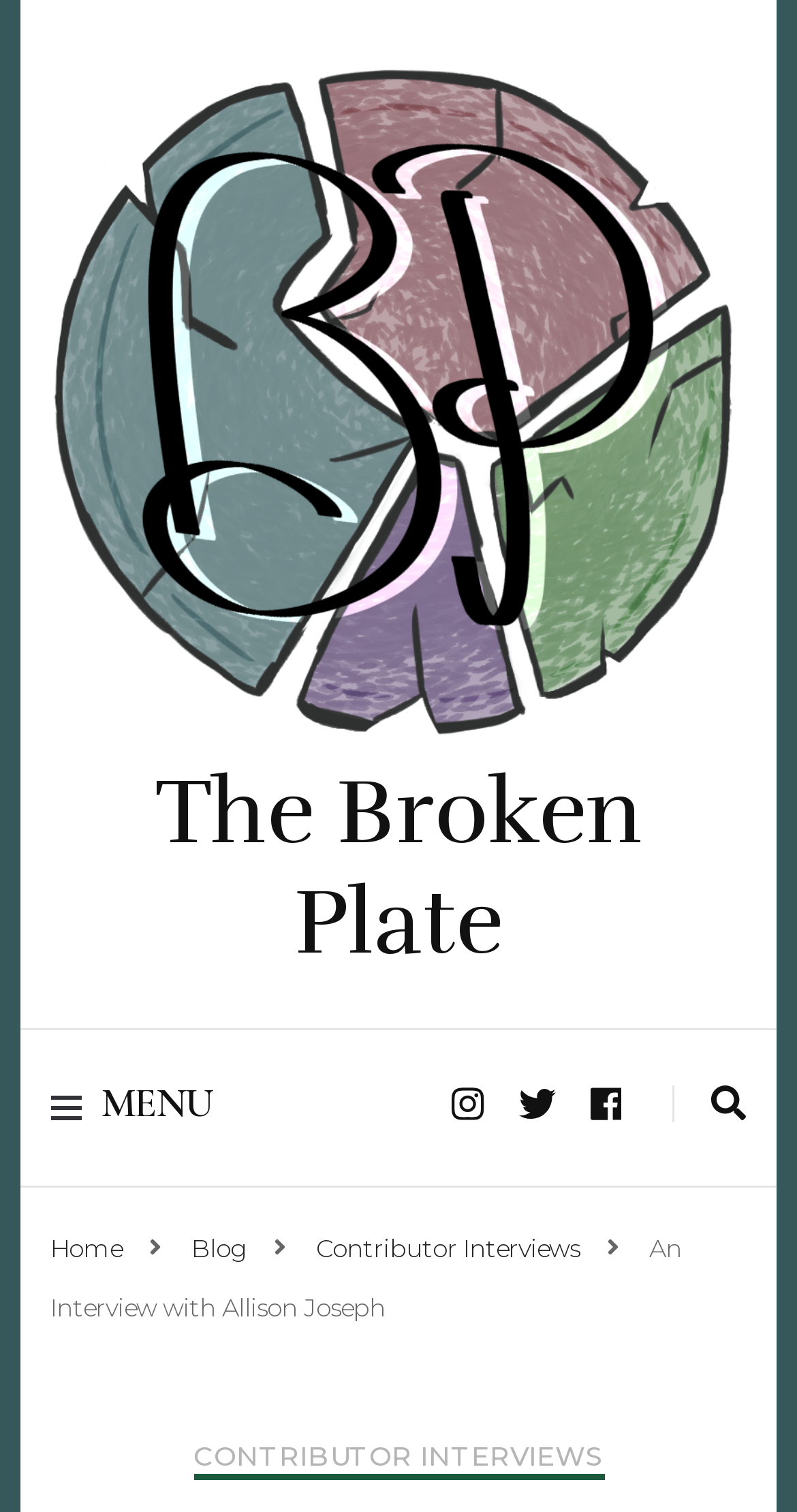Given the description "Linkedin", provide the bounding box coordinates of the corresponding UI element.

None